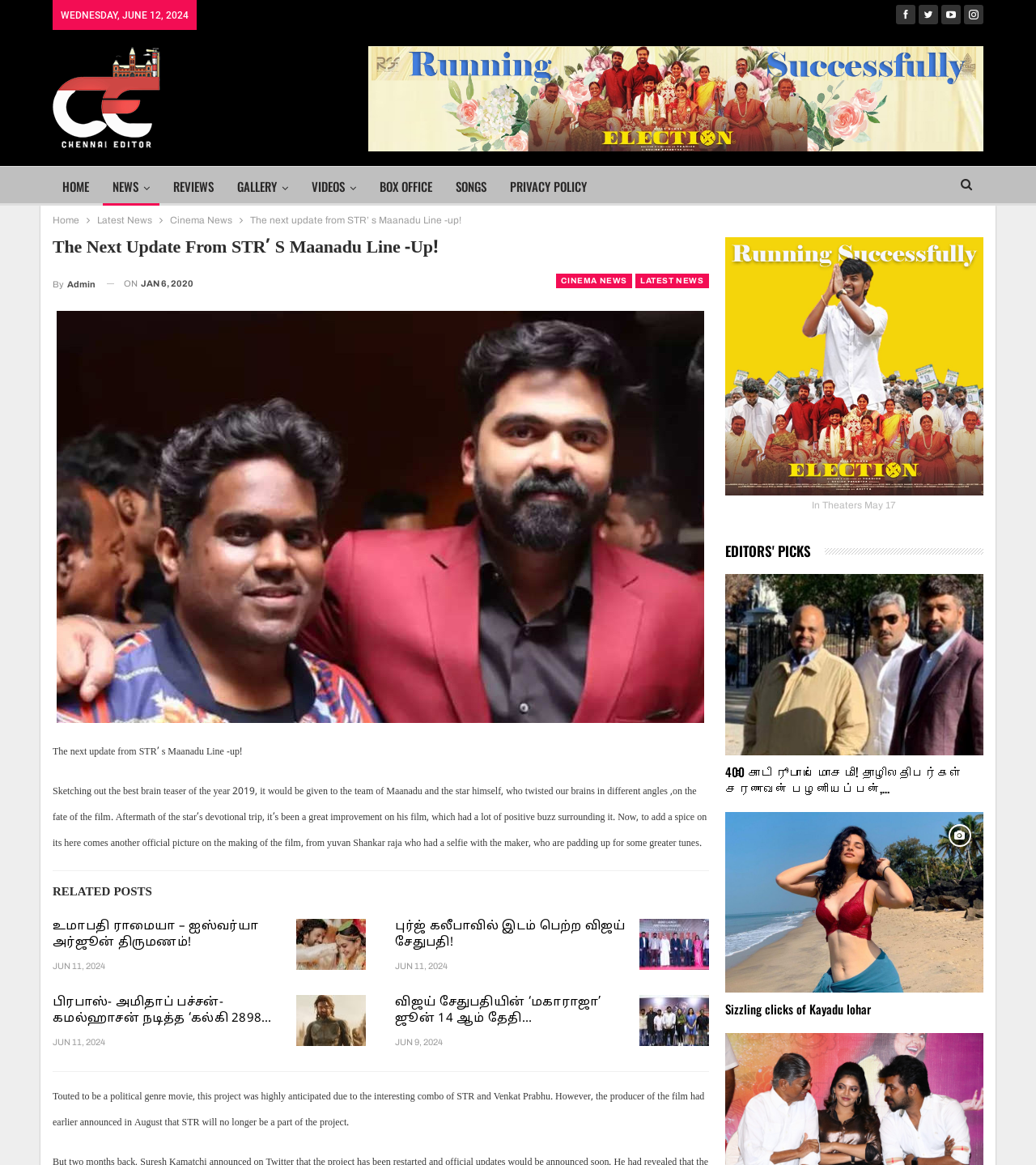Please find the bounding box coordinates of the element's region to be clicked to carry out this instruction: "Open the 'VIDEOS' page".

[0.291, 0.143, 0.353, 0.177]